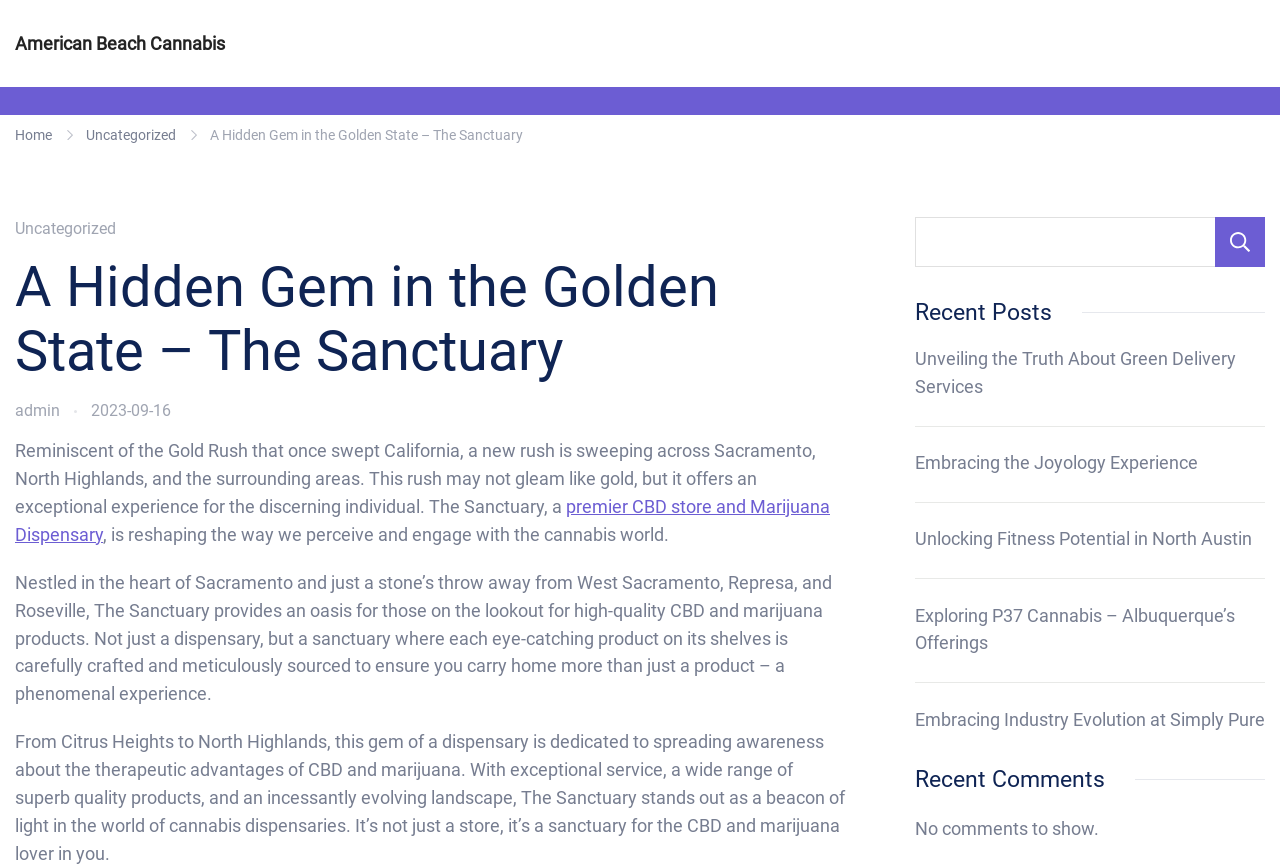Please mark the bounding box coordinates of the area that should be clicked to carry out the instruction: "View the 'Recent Posts'".

[0.715, 0.346, 0.988, 0.378]